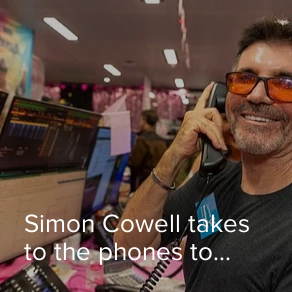What is the possible event where Simon Cowell is taking calls?
Make sure to answer the question with a detailed and comprehensive explanation.

The caption suggests that the backdrop implies a high-energy setting, possibly a charity event, where Simon Cowell is actively taking calls to help raise money for ICAP charity day.